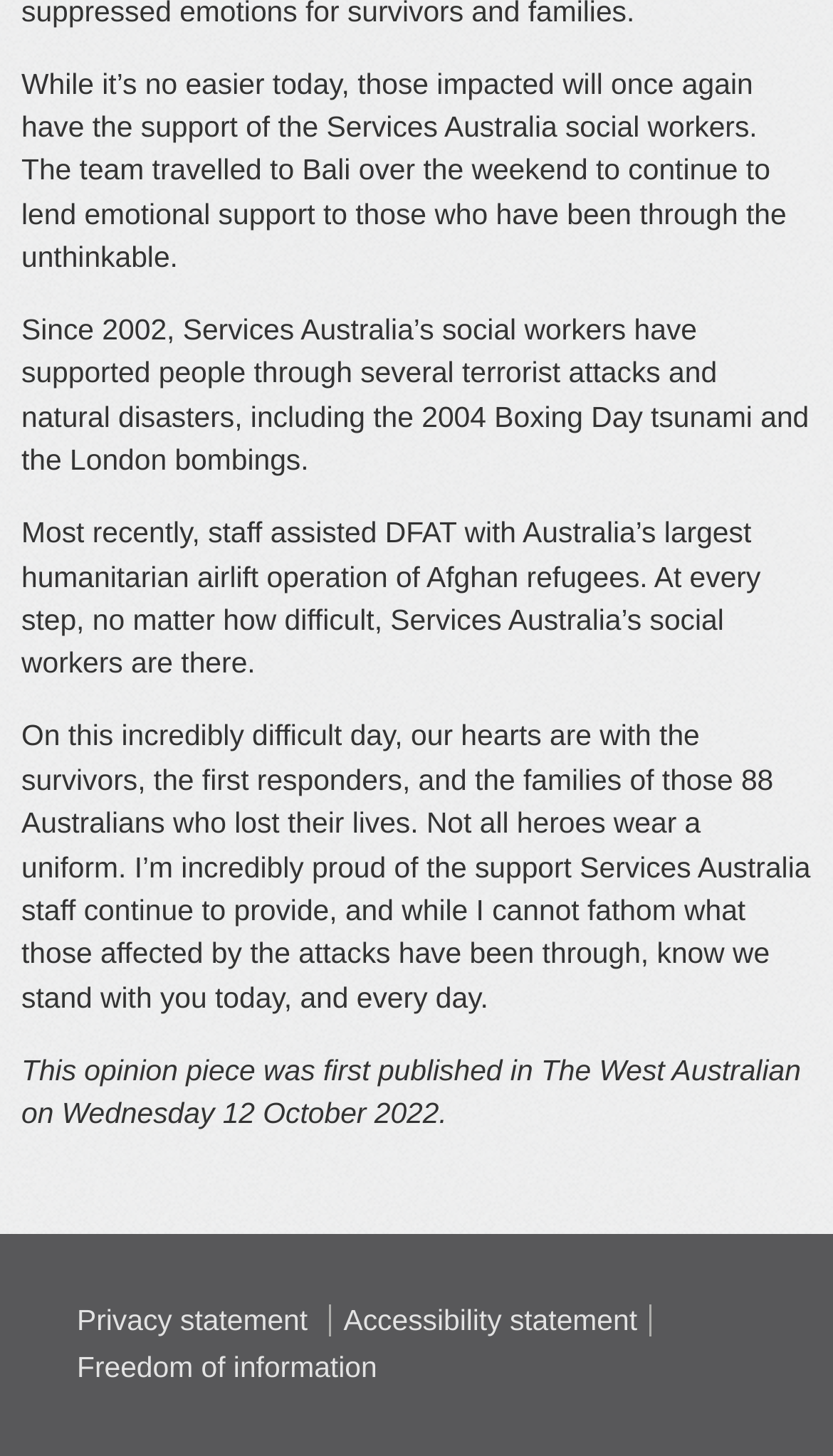Determine the bounding box for the UI element described here: "Freedom of information".

[0.077, 0.928, 0.468, 0.95]